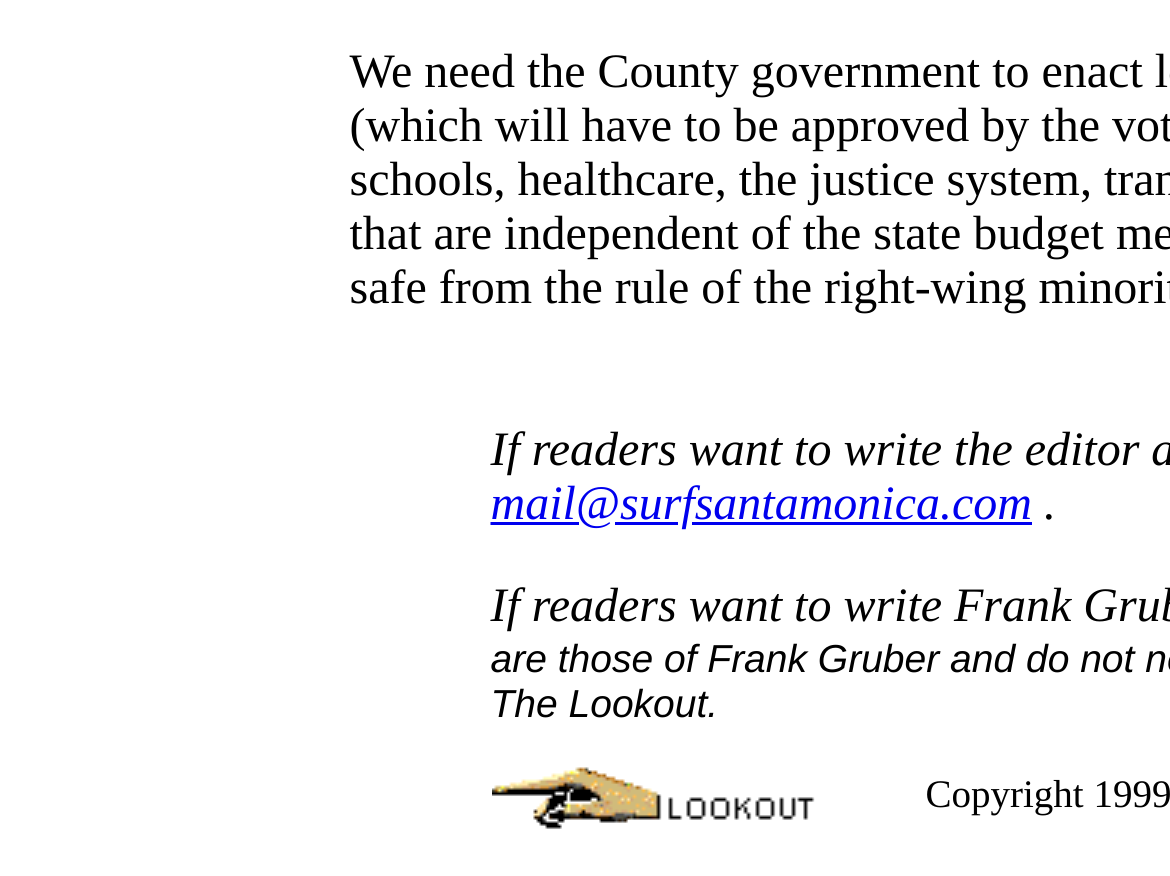Determine the bounding box coordinates (top-left x, top-left y, bottom-right x, bottom-right y) of the UI element described in the following text: mail@surfsantamonica.com

[0.419, 0.548, 0.882, 0.606]